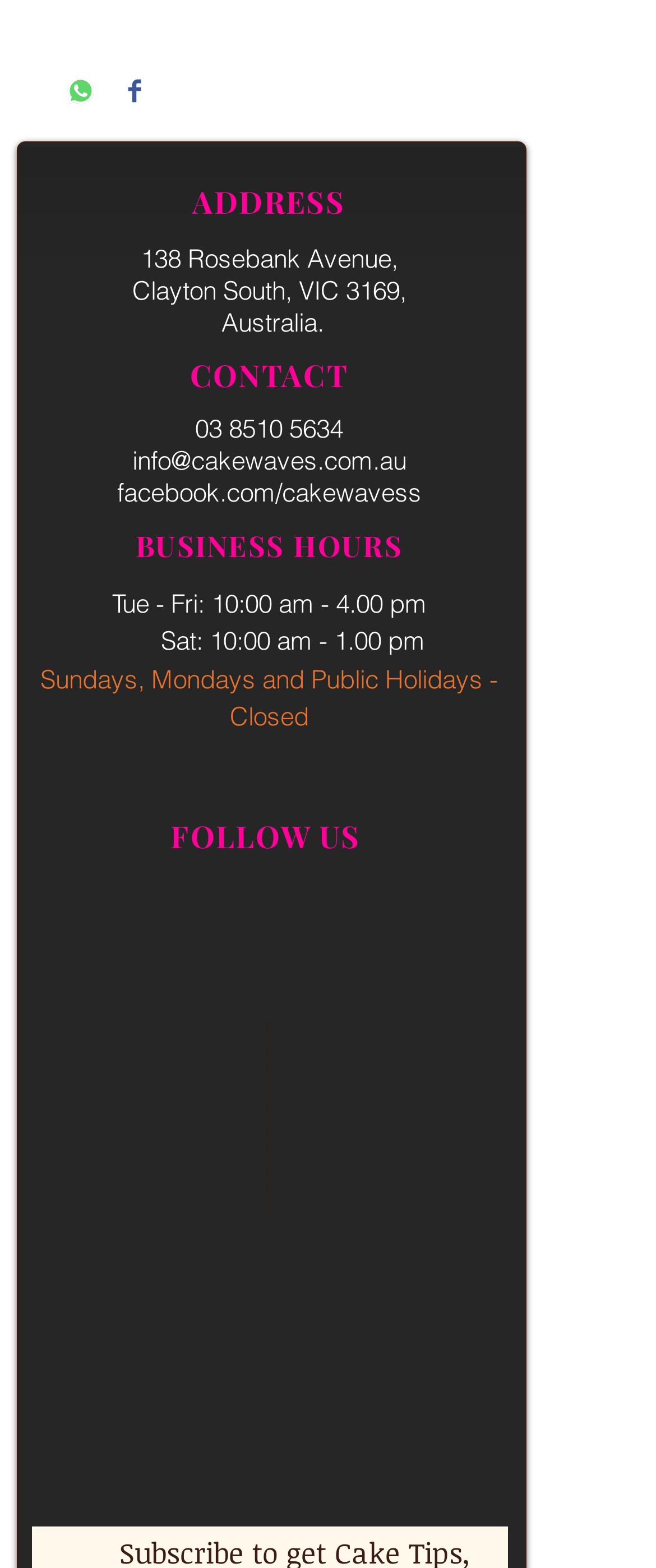How many social media links are available?
Refer to the image and provide a thorough answer to the question.

I found the social media links by looking at the 'Social Bar' section, where it lists links to YouTube, Instagram, Facebook, and Google+. There are 4 social media links in total.